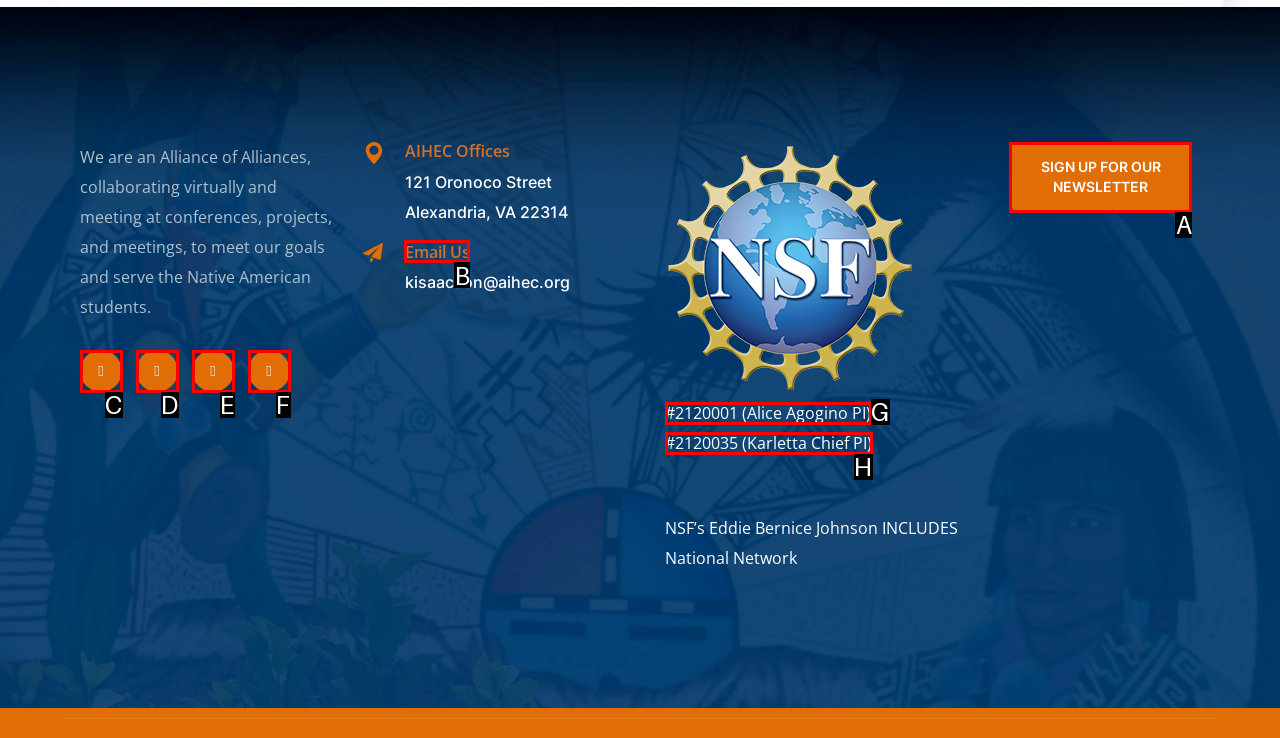Based on the element described as: #2120001 (Alice Agogino PI)
Find and respond with the letter of the correct UI element.

G